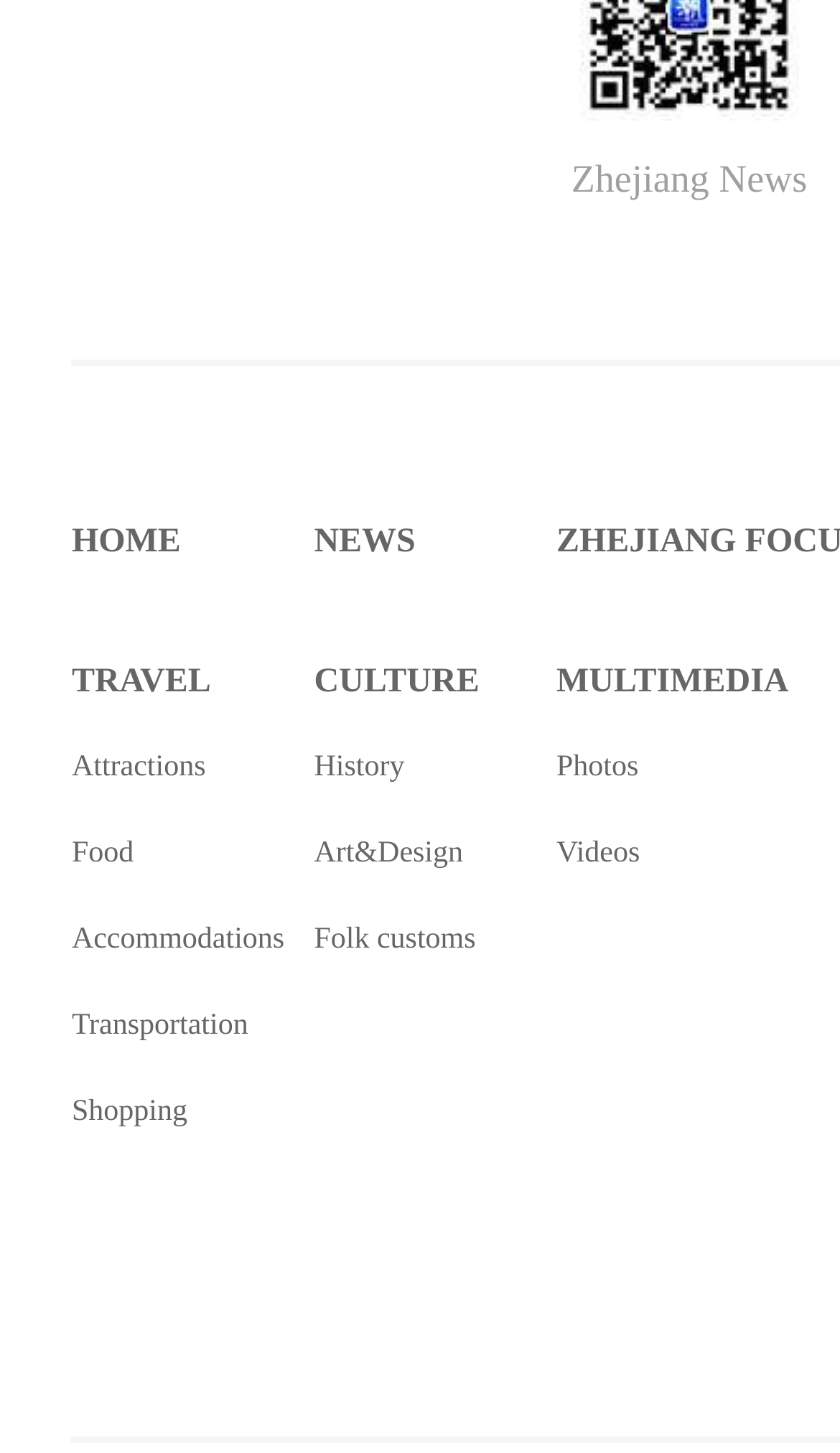How many categories are there in the travel section?
Provide a detailed answer to the question, using the image to inform your response.

By examining the links in the travel section, I count 8 categories: Attractions, Food, Accommodations, Transportation, Shopping, Travel, Culture, and History.